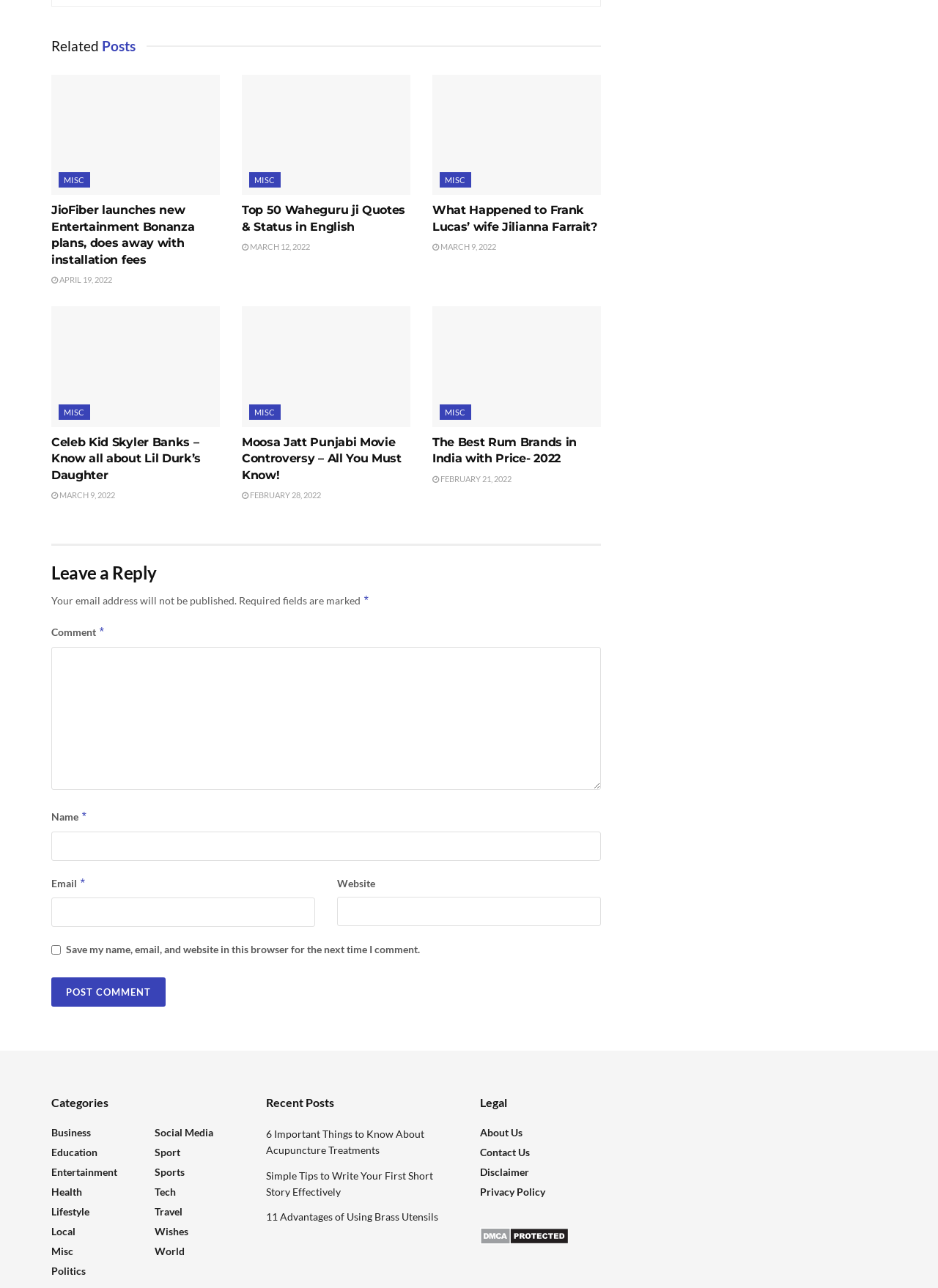How many fields are required to be filled in the comment section?
Carefully examine the image and provide a detailed answer to the question.

I looked at the comment section and found that there are three fields marked with an asterisk (*), which are required to be filled: Name, Email, and Comment.